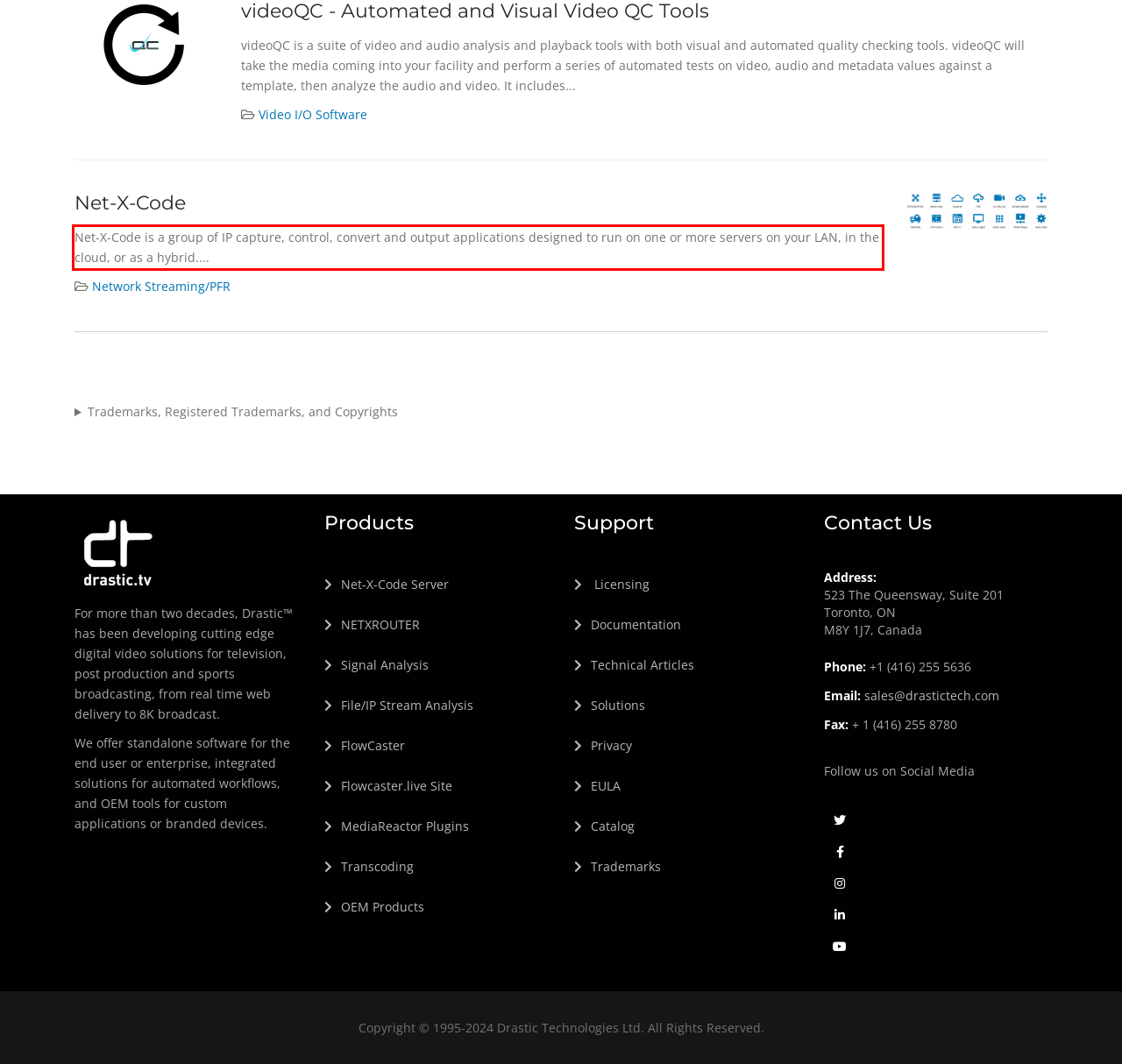Analyze the screenshot of a webpage where a red rectangle is bounding a UI element. Extract and generate the text content within this red bounding box.

Net-X-Code is a group of IP capture, control, convert and output applications designed to run on one or more servers on your LAN, in the cloud, or as a hybrid....